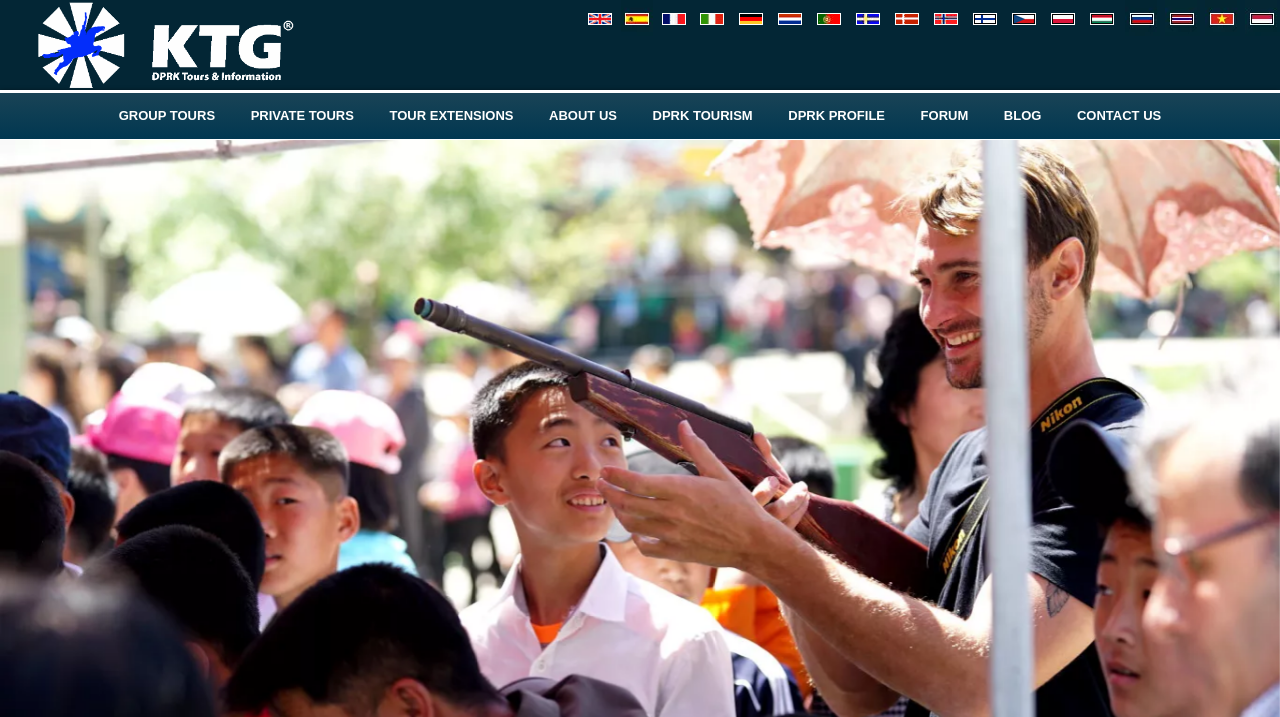Find and specify the bounding box coordinates that correspond to the clickable region for the instruction: "Read the 'BLOG'".

[0.773, 0.13, 0.825, 0.193]